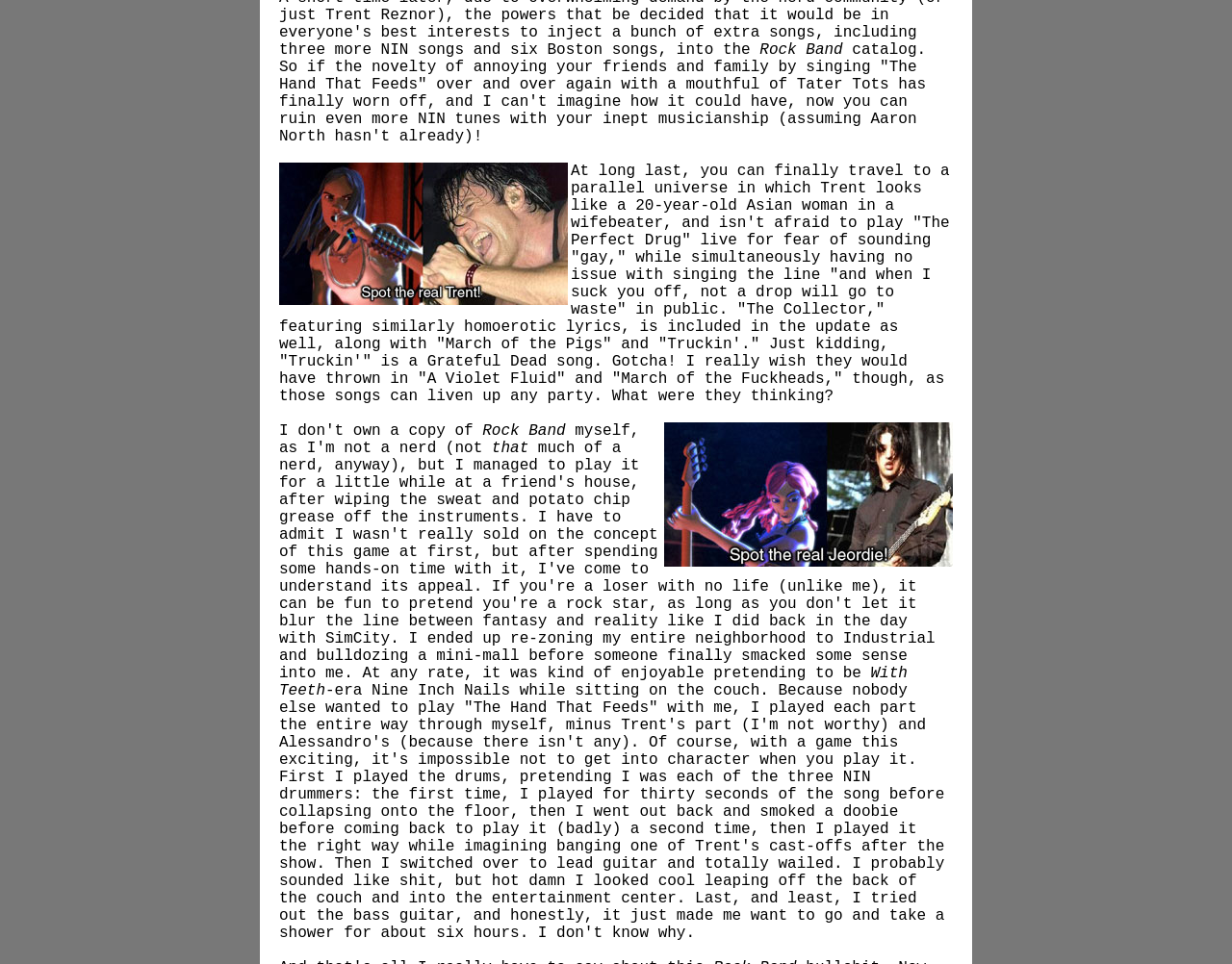Determine the bounding box coordinates of the UI element described by: "The RSS That Feeds".

[0.563, 0.907, 0.694, 0.922]